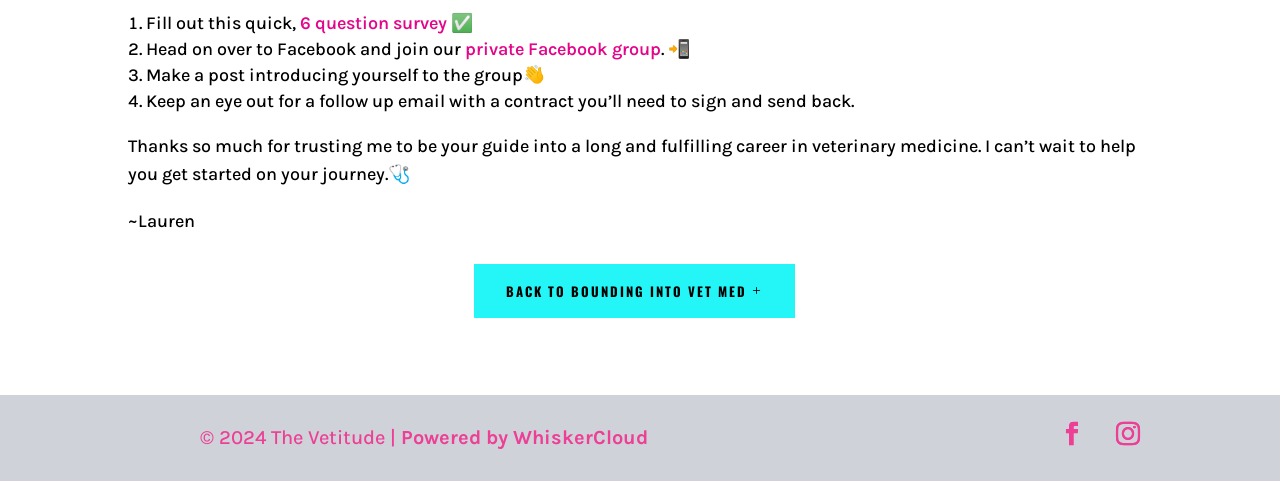What is the author's profession?
Refer to the screenshot and answer in one word or phrase.

Veterinary medicine